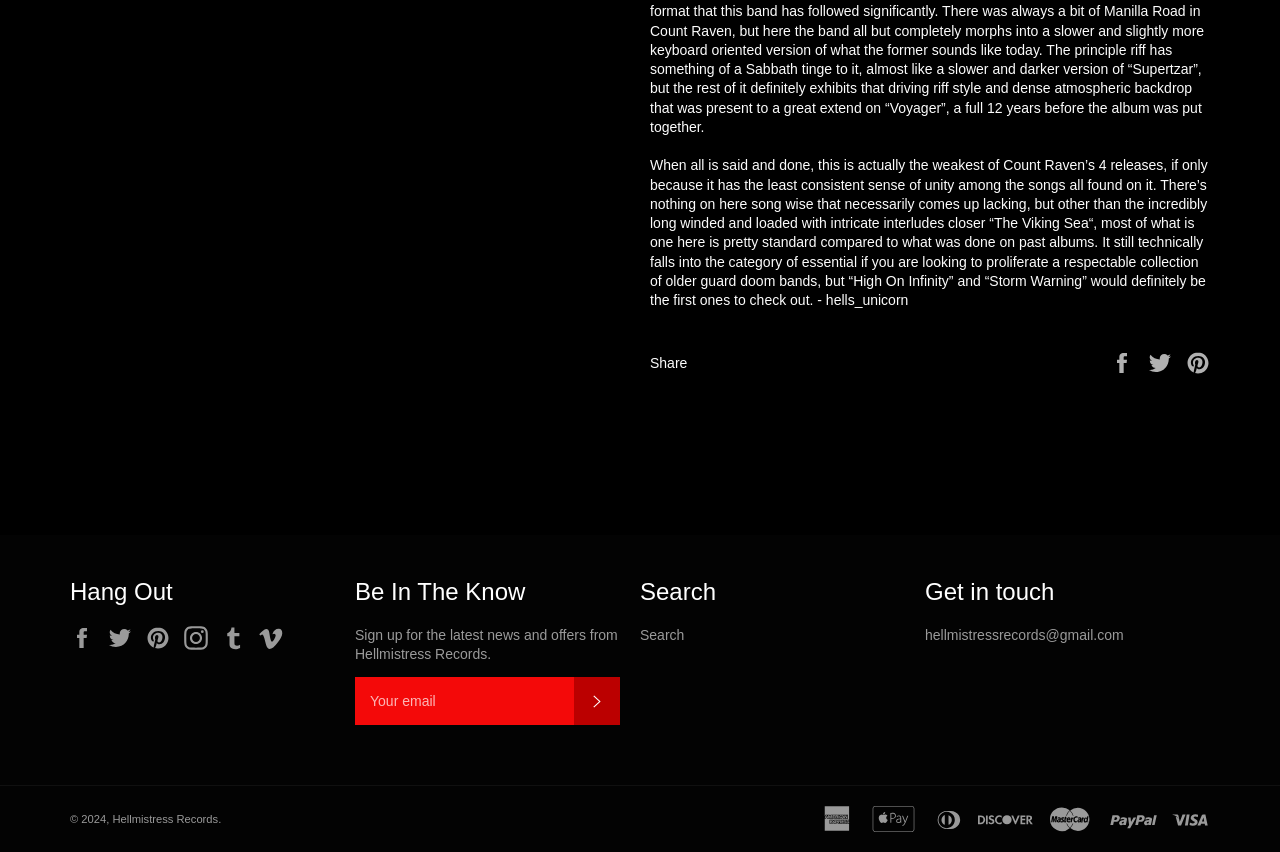Please find the bounding box coordinates of the element that needs to be clicked to perform the following instruction: "Visit Hellmistress Records on Twitter". The bounding box coordinates should be four float numbers between 0 and 1, represented as [left, top, right, bottom].

[0.084, 0.734, 0.111, 0.762]